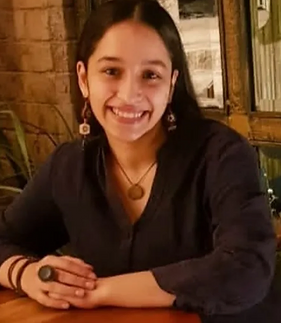Elaborate on all the features and components visible in the image.

The image features a young woman with long dark hair, wearing a navy blue shirt. She is seated at a wooden table, smiling warmly, with her hands resting comfortably in front of her. The backdrop showcases a rustic setting, possibly a cozy café or a casual dining space, characterized by textured walls and decorative elements that enhance the inviting atmosphere. This image is associated with Areeka Khan, one of the blog editors for Genocide Watch, reflecting her commitment and engagement in addressing important global issues.